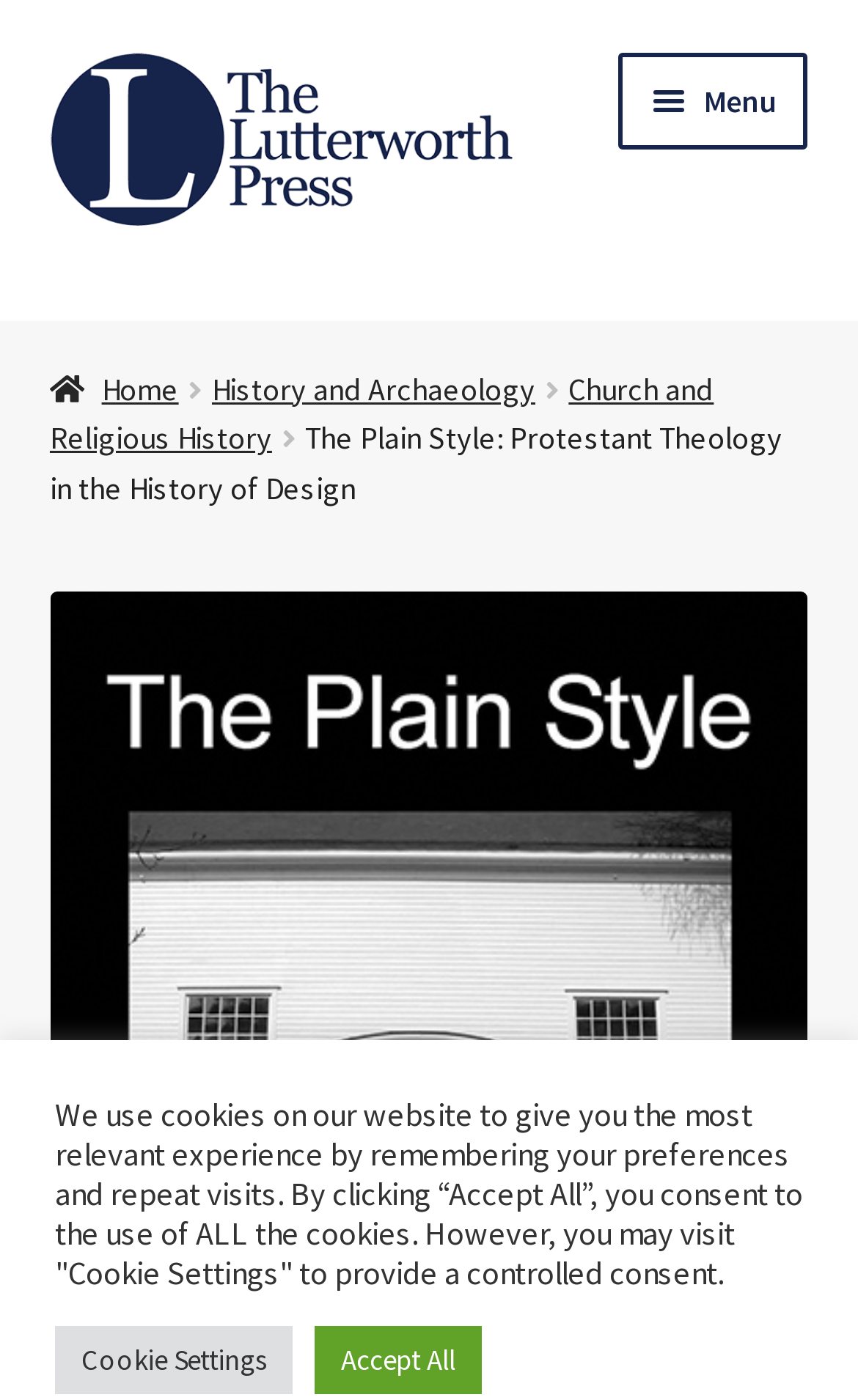Can you provide the bounding box coordinates for the element that should be clicked to implement the instruction: "Go to Home page"?

[0.058, 0.188, 0.942, 0.261]